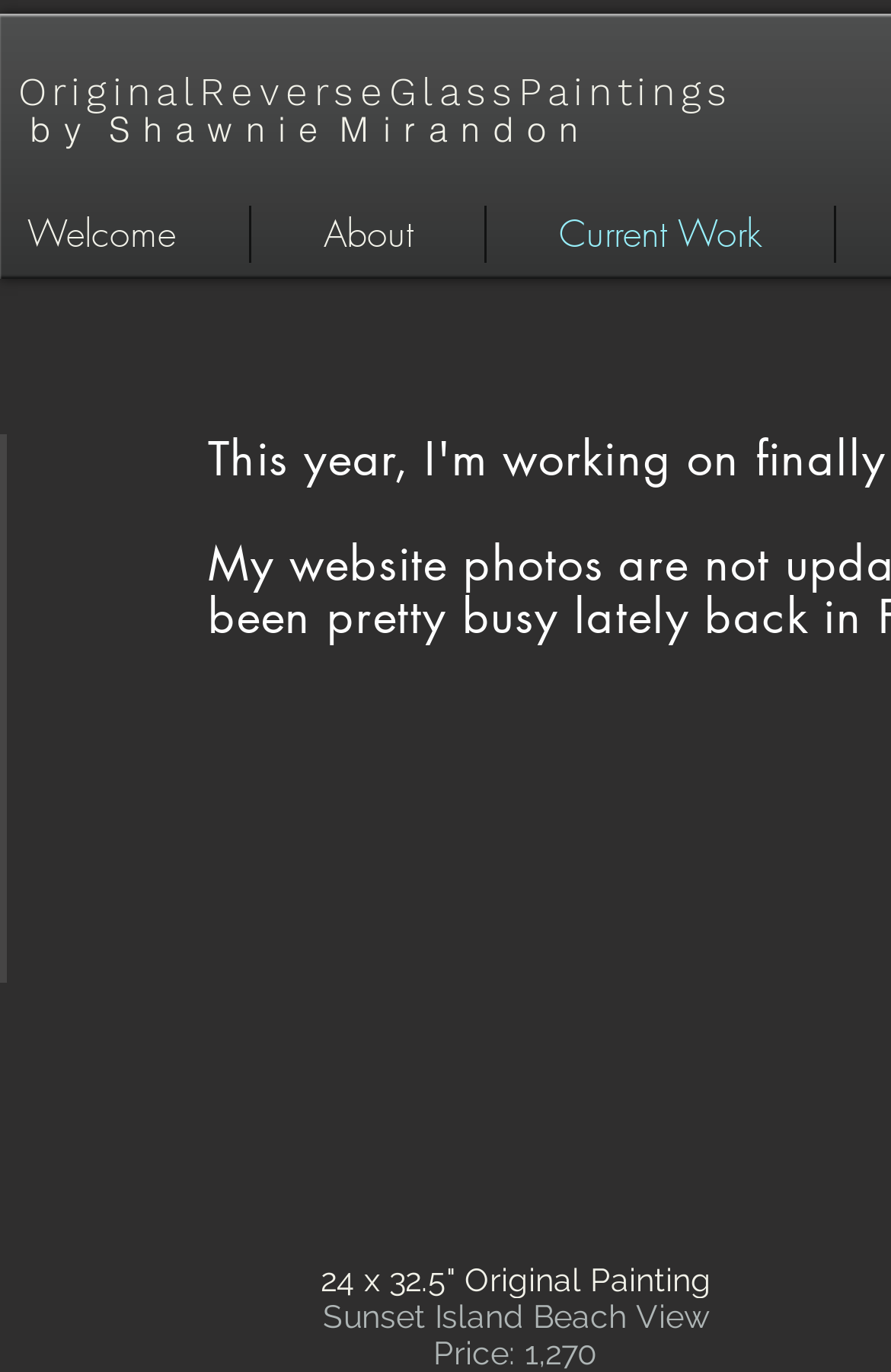Determine the bounding box coordinates for the UI element matching this description: "About".

[0.282, 0.149, 0.544, 0.191]